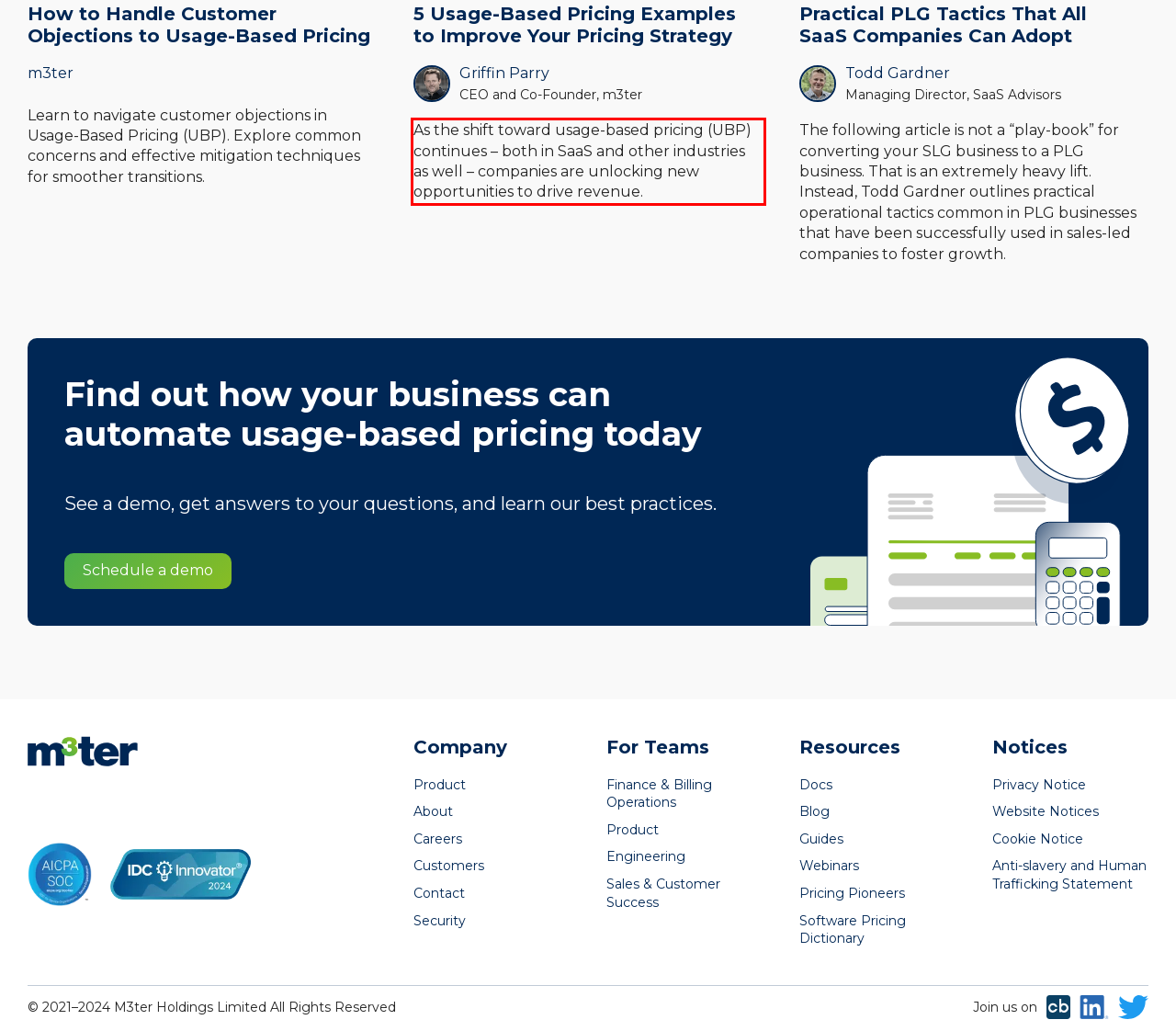Analyze the screenshot of the webpage and extract the text from the UI element that is inside the red bounding box.

As the shift toward usage-based pricing (UBP) continues – both in SaaS and other industries as well – companies are unlocking new opportunities to drive revenue.